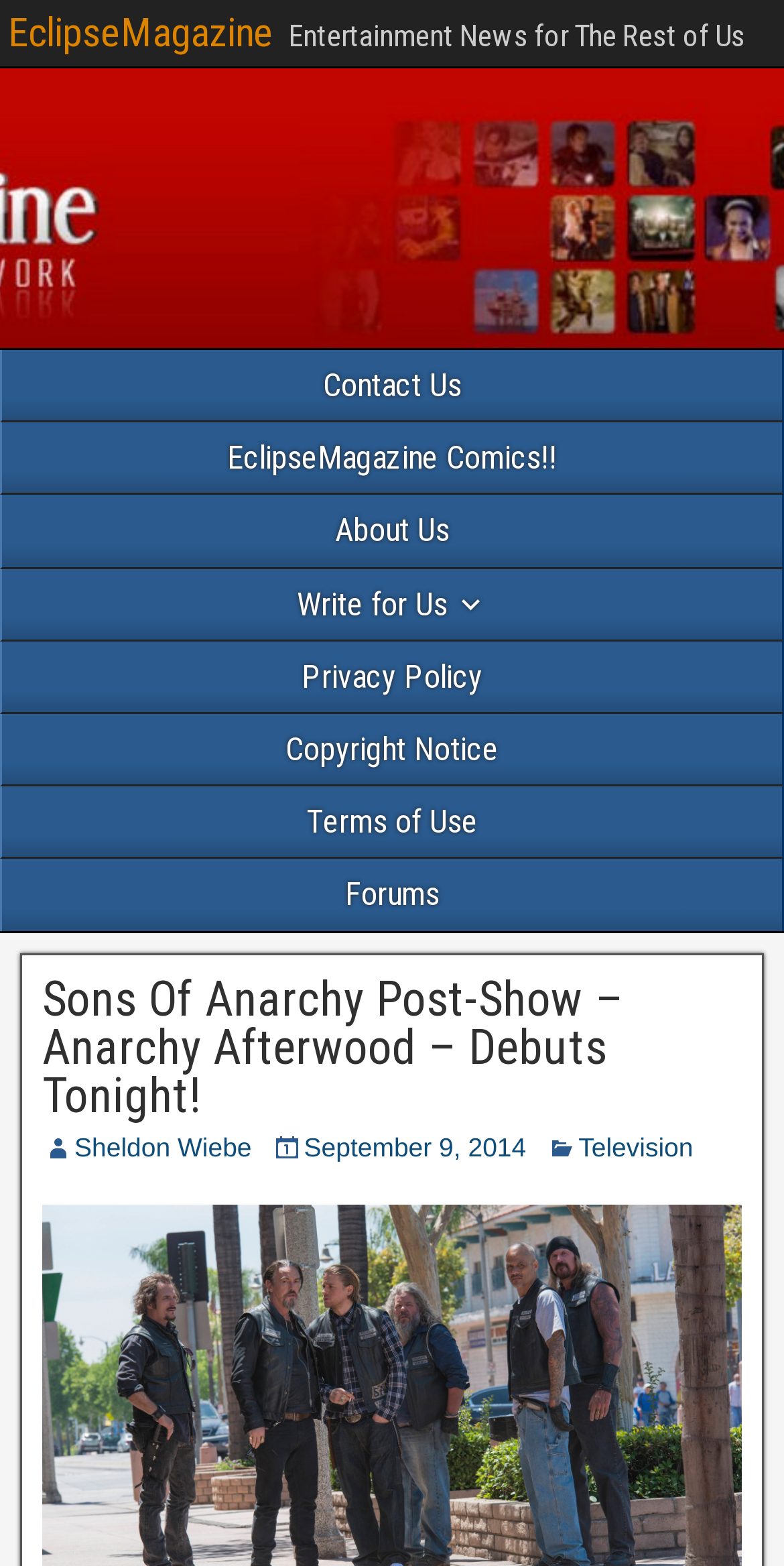Using the provided description EclipseMagazine, find the bounding box coordinates for the UI element. Provide the coordinates in (top-left x, top-left y, bottom-right x, bottom-right y) format, ensuring all values are between 0 and 1.

[0.01, 0.005, 0.349, 0.036]